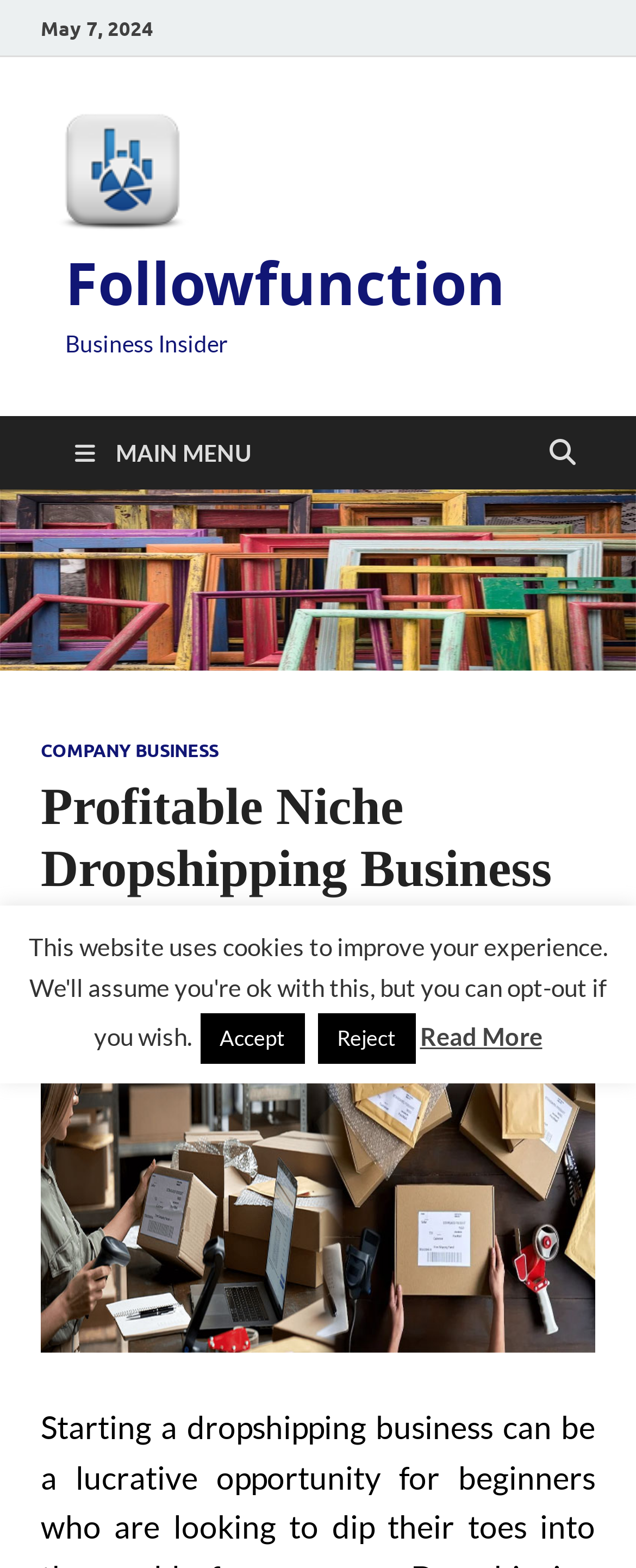Using the given element description, provide the bounding box coordinates (top-left x, top-left y, bottom-right x, bottom-right y) for the corresponding UI element in the screenshot: Accept

[0.314, 0.646, 0.478, 0.678]